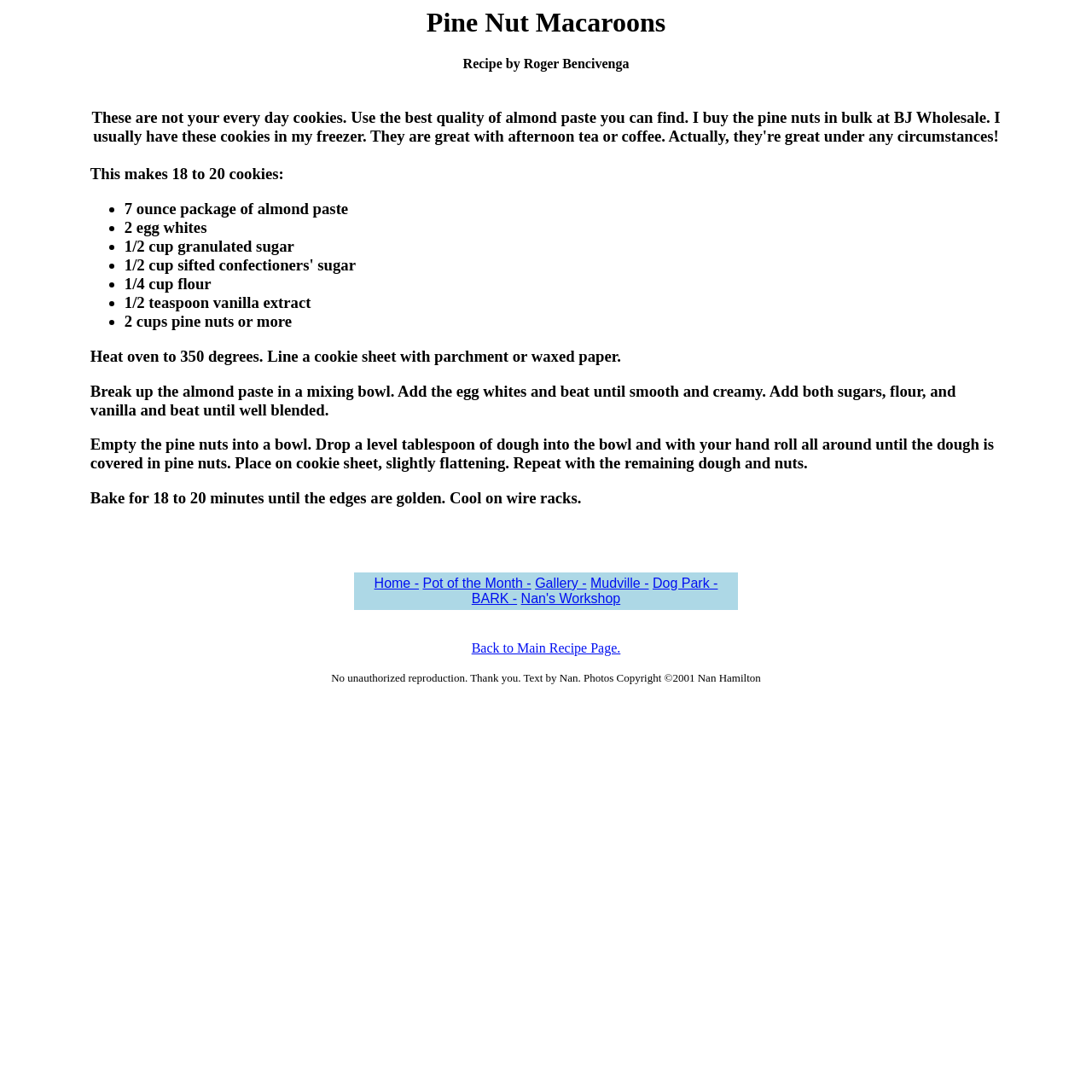Please identify the bounding box coordinates of the clickable area that will fulfill the following instruction: "Return to 'Main Recipe Page'". The coordinates should be in the format of four float numbers between 0 and 1, i.e., [left, top, right, bottom].

[0.432, 0.587, 0.568, 0.6]